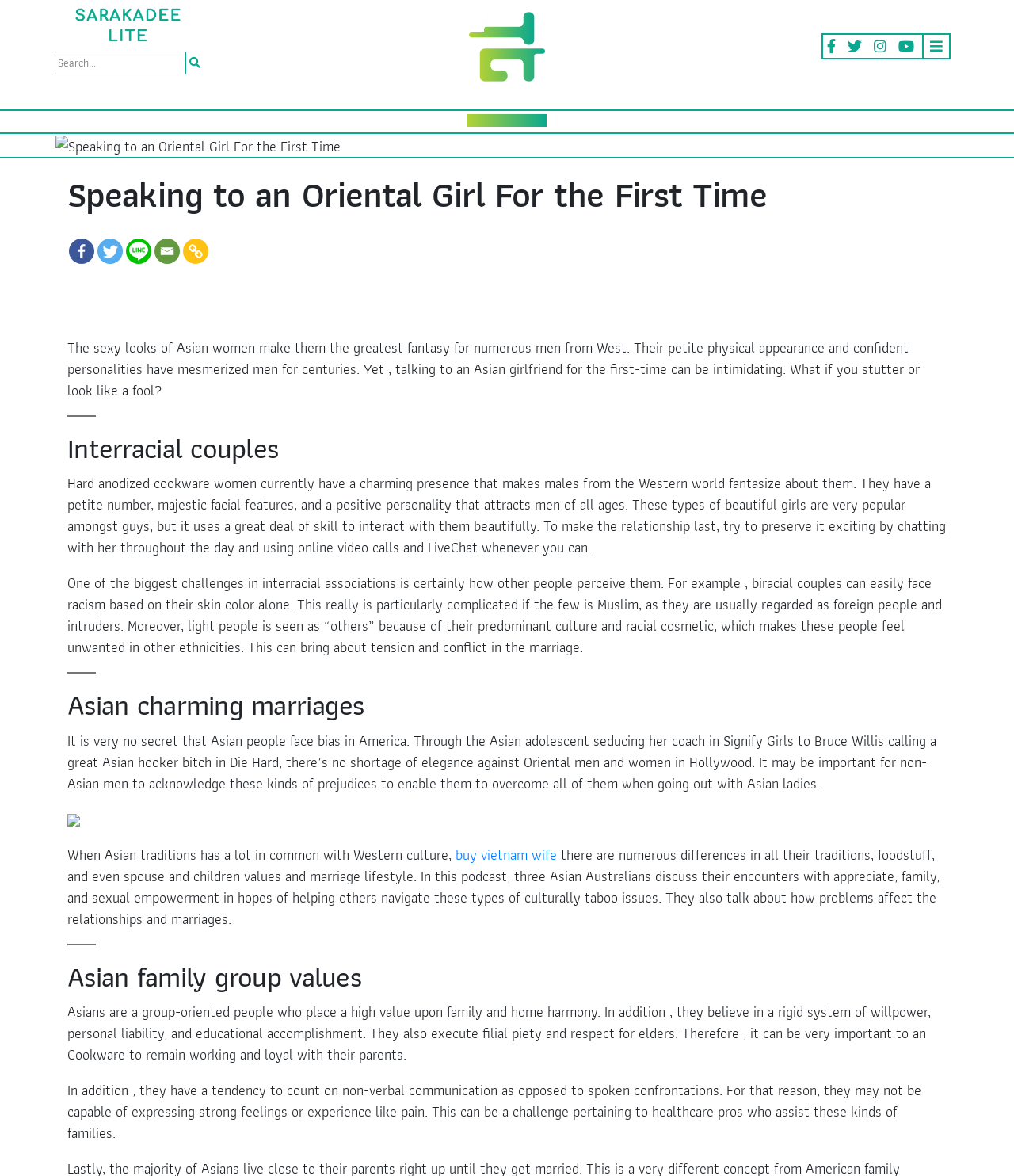Locate the primary heading on the webpage and return its text.

Speaking to an Oriental Girl For the First Time